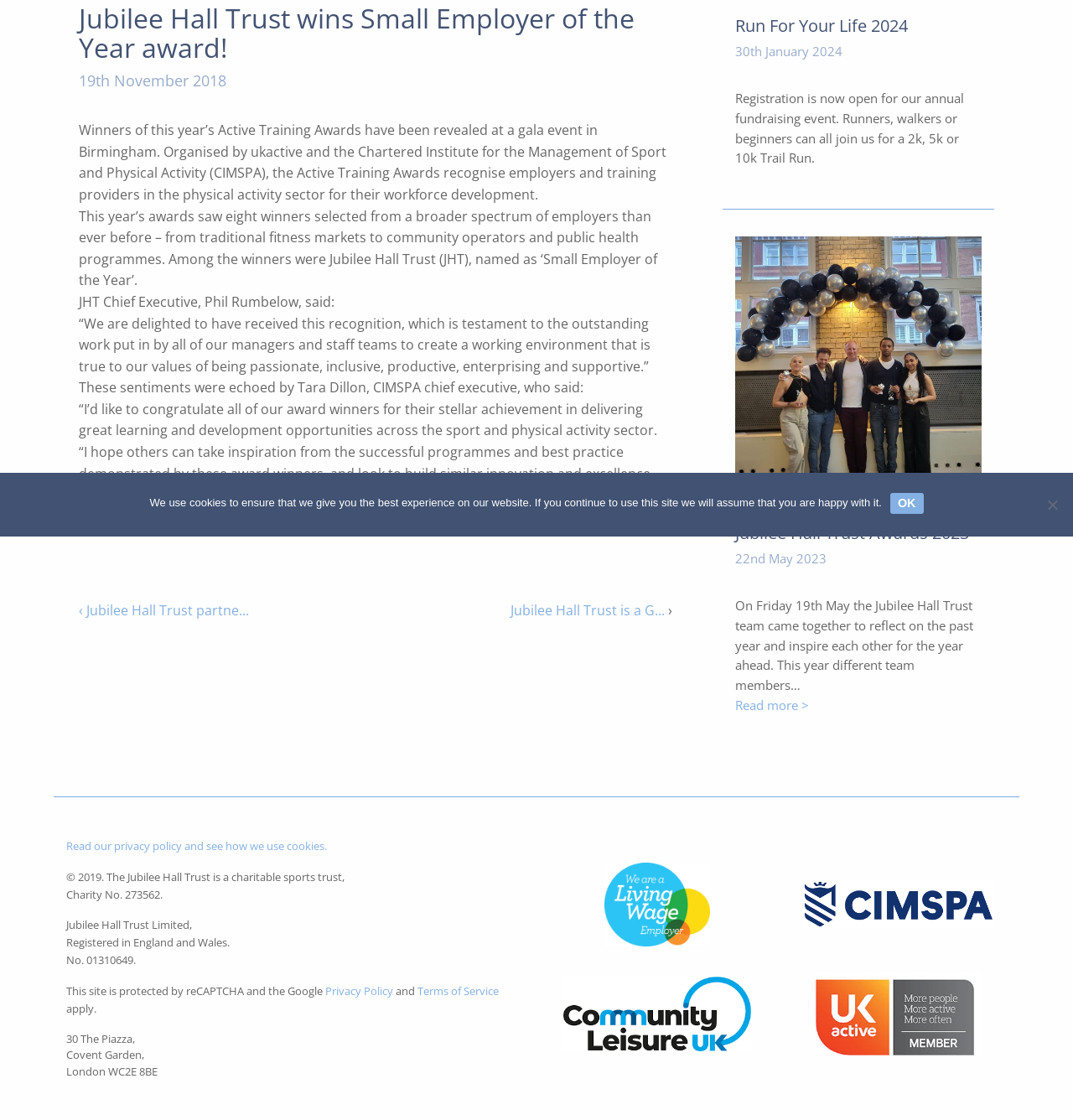Bounding box coordinates are specified in the format (top-left x, top-left y, bottom-right x, bottom-right y). All values are floating point numbers bounded between 0 and 1. Please provide the bounding box coordinate of the region this sentence describes: Read more >

[0.685, 0.622, 0.754, 0.637]